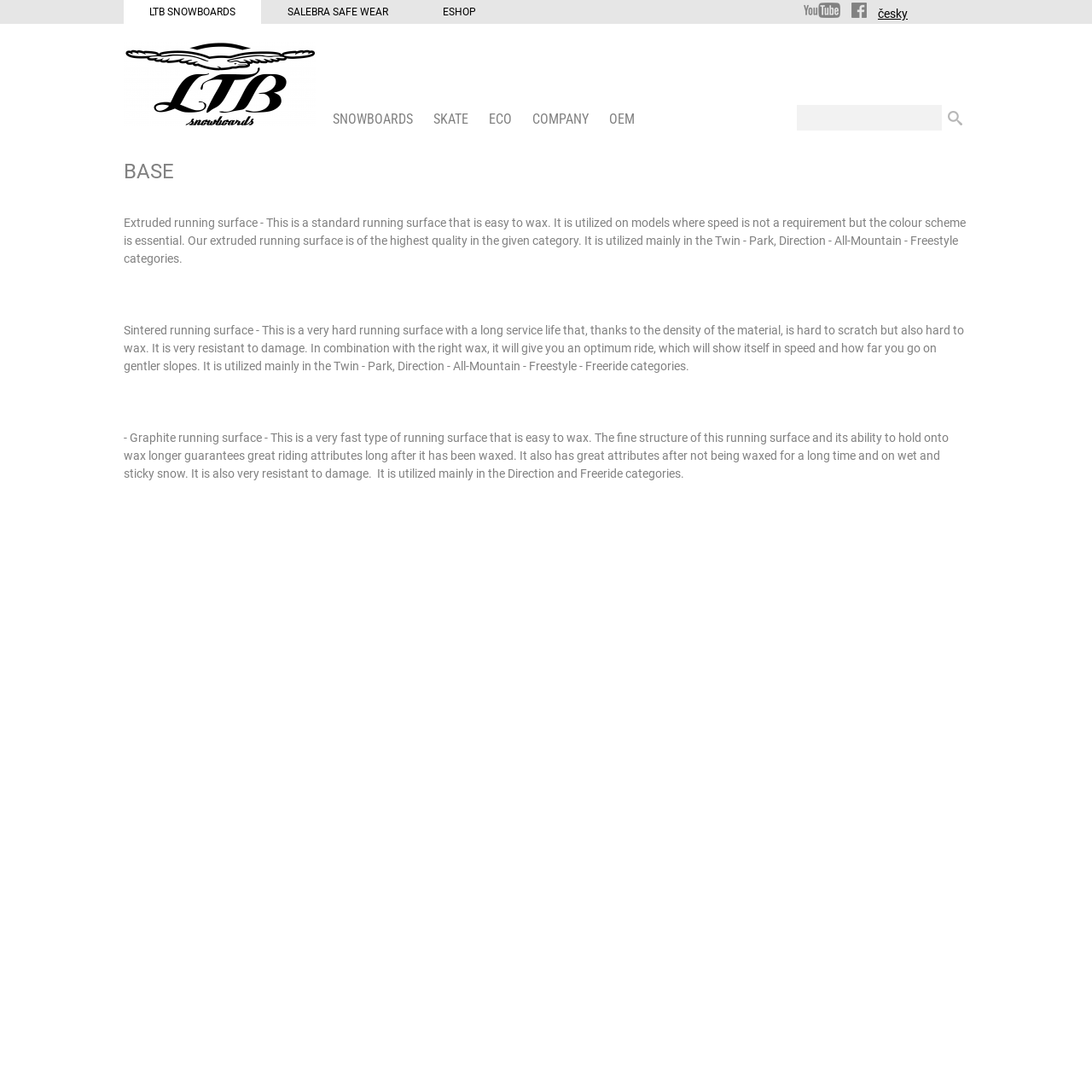Please identify the bounding box coordinates of the element I need to click to follow this instruction: "Select language Czech".

[0.804, 0.006, 0.831, 0.019]